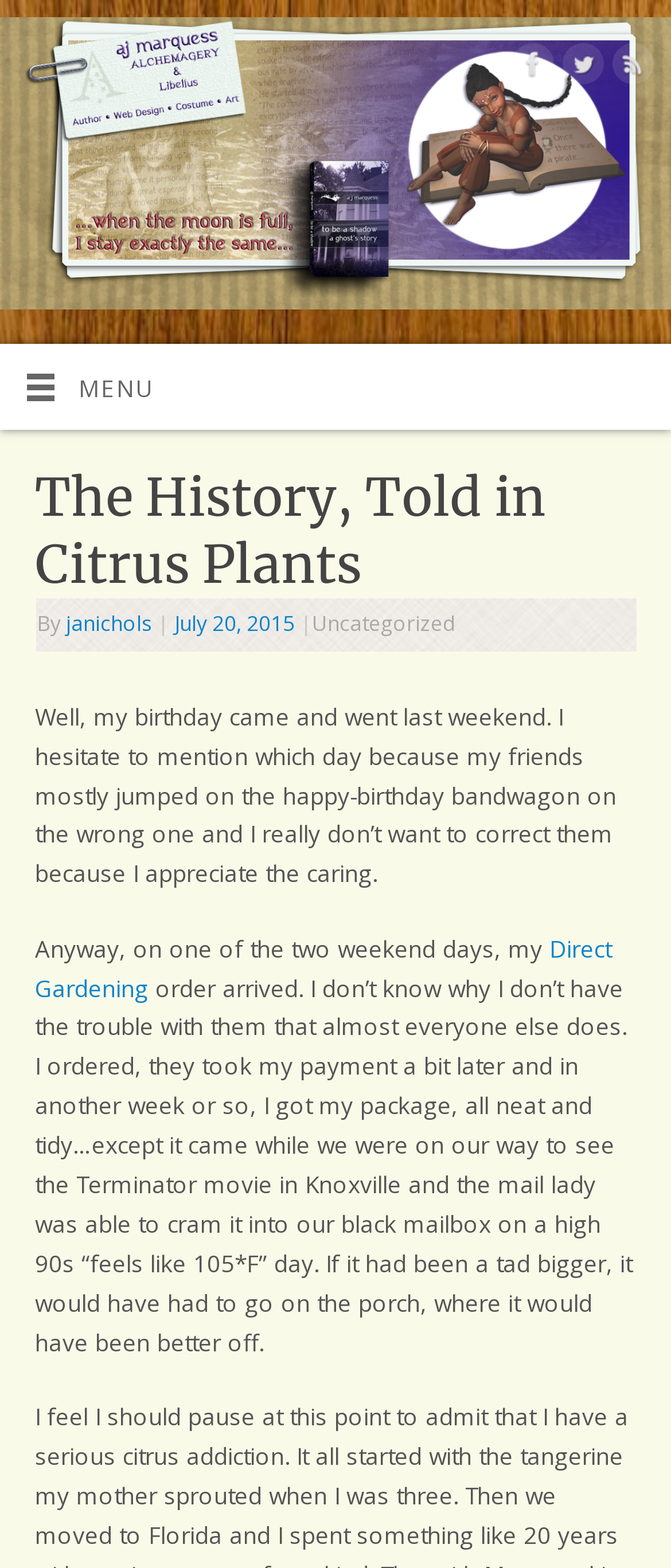Generate the text content of the main headline of the webpage.

The History, Told in Citrus Plants